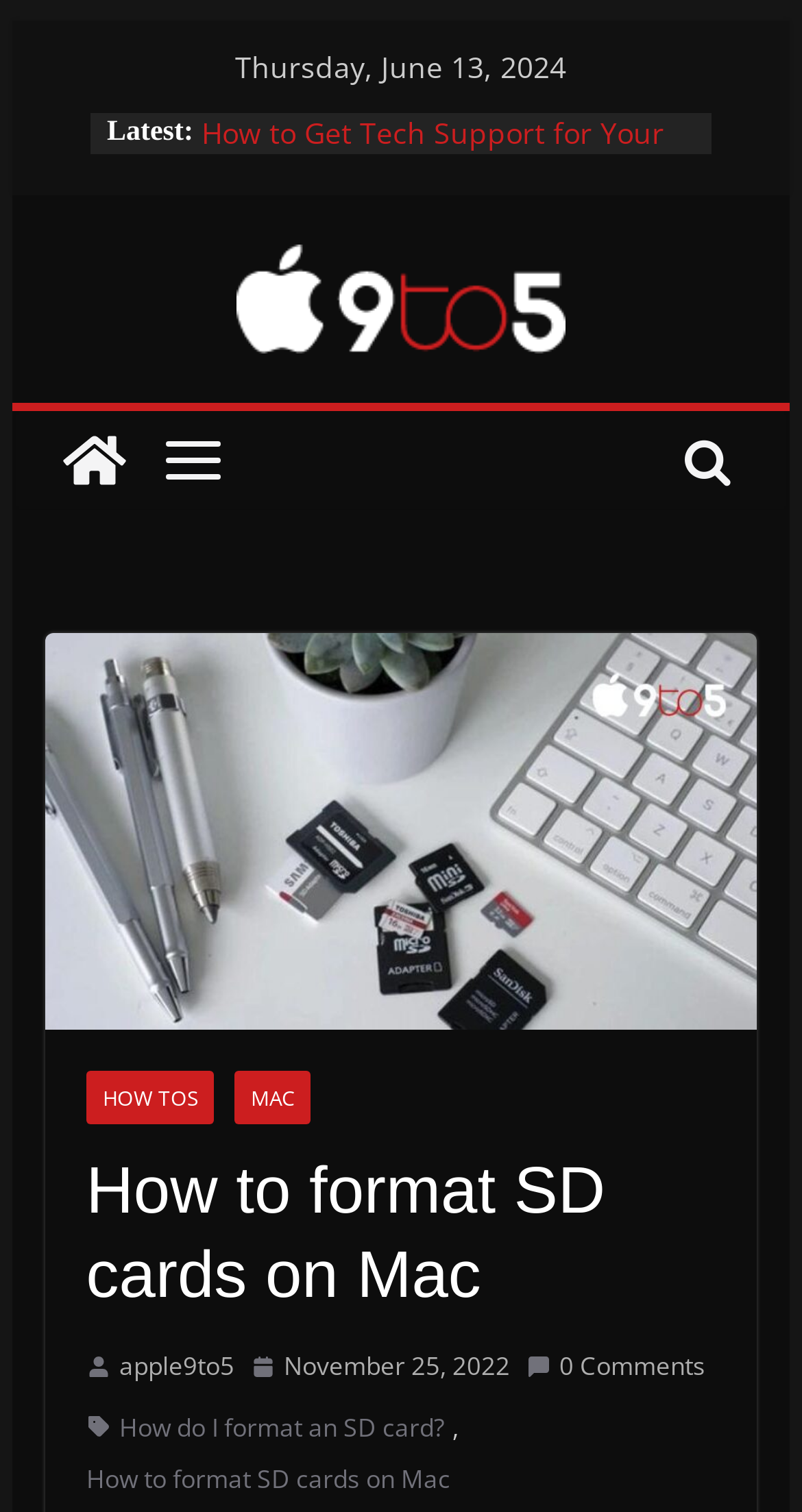Identify the bounding box coordinates of the clickable region to carry out the given instruction: "Go to 'HOW TOS'".

[0.107, 0.708, 0.266, 0.743]